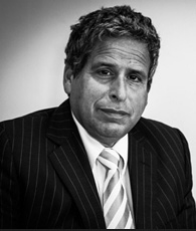What is the dominant color of the image?
Provide a detailed answer to the question, using the image to inform your response.

The caption states that the image has a 'monochromatic style', which means that it is primarily composed of different shades of a single color. This creates a classic and timeless quality, drawing attention to the subject's demeanor.